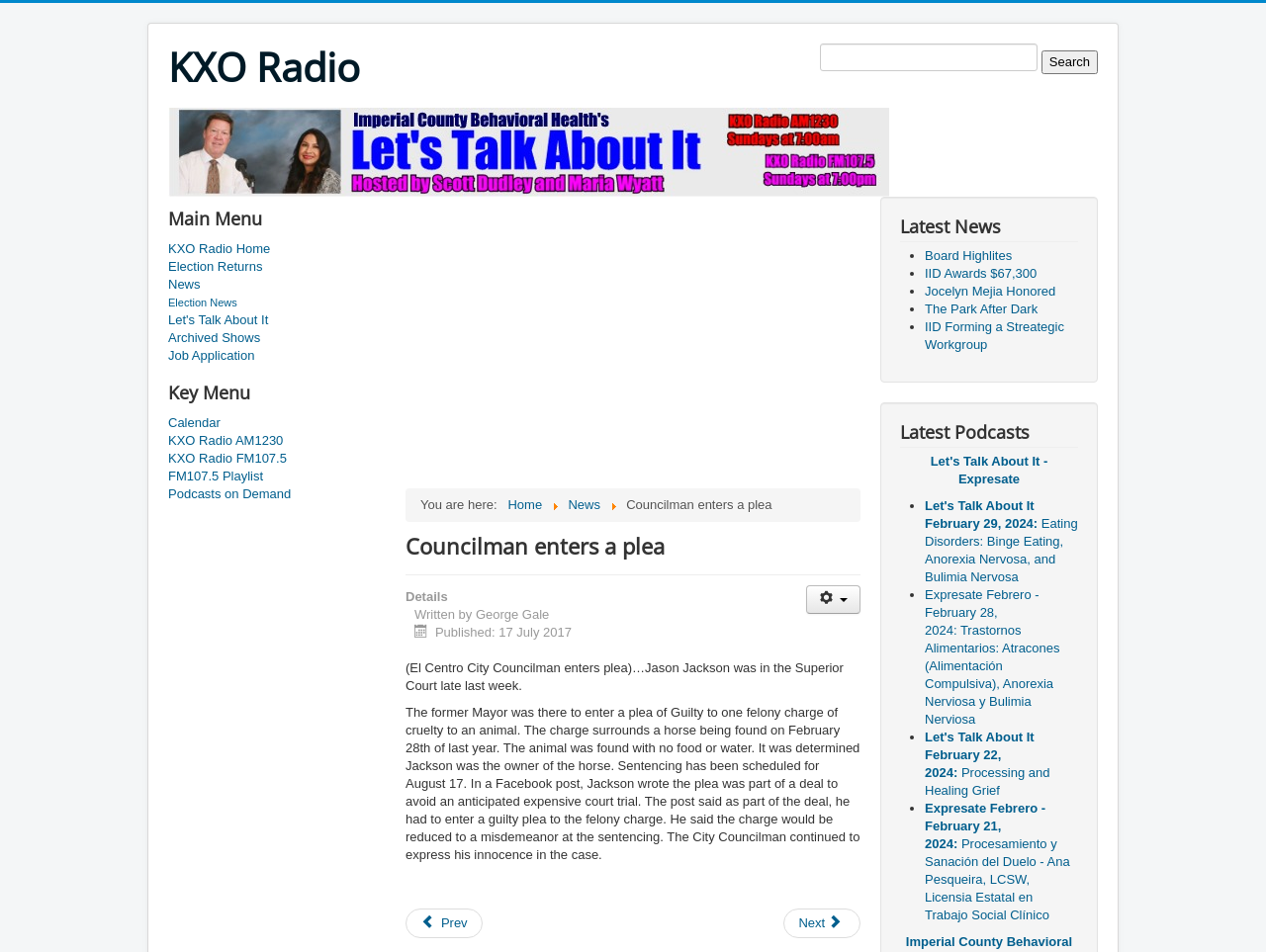What is the type of charge Councilman Jackson pleaded guilty to?
Give a detailed response to the question by analyzing the screenshot.

I found the answer by reading the article which states that Councilman Jackson pleaded guilty to one felony charge of cruelty to an animal.